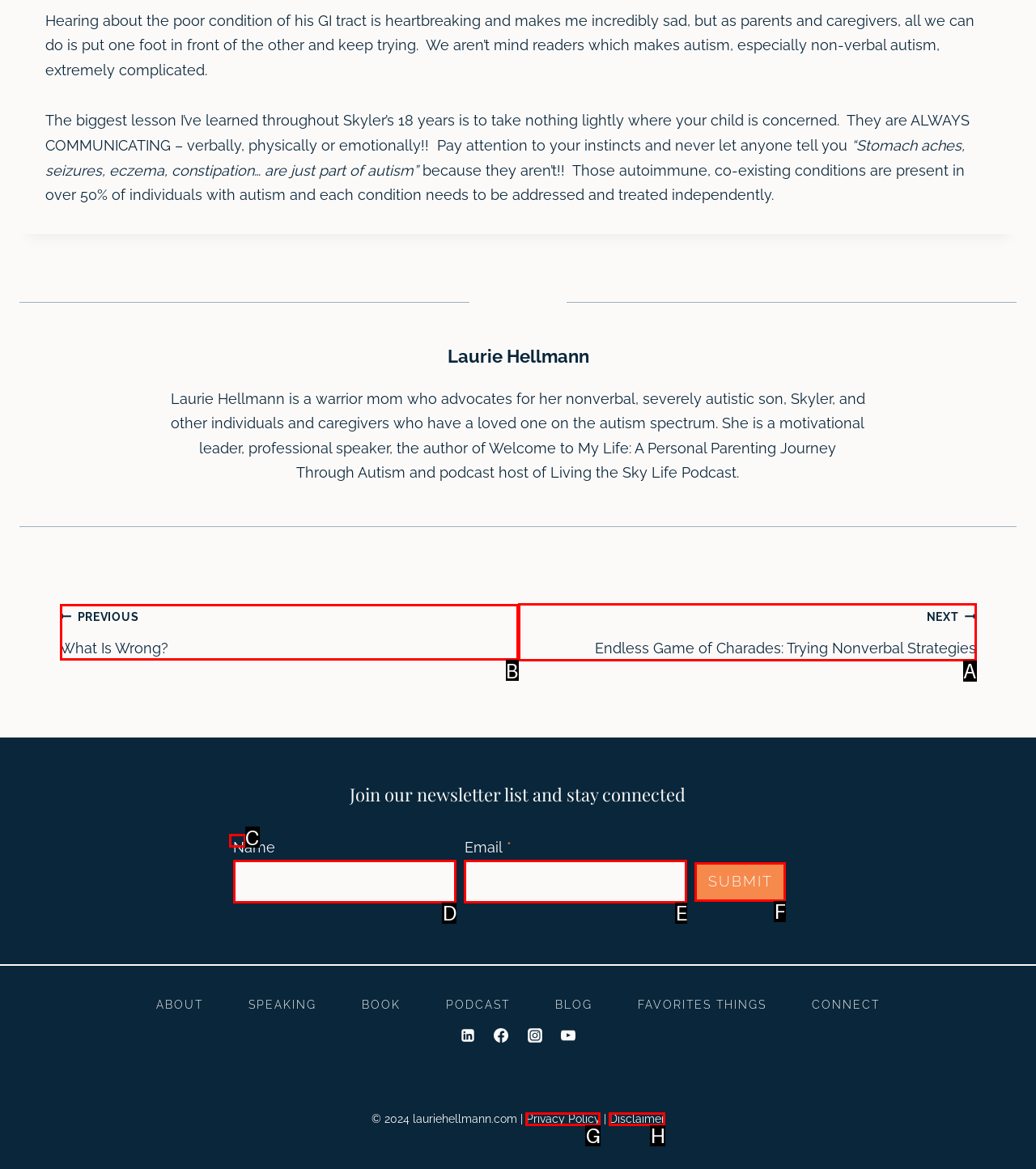Indicate the letter of the UI element that should be clicked to accomplish the task: Click the 'PREVIOUS What Is Wrong?' link. Answer with the letter only.

B